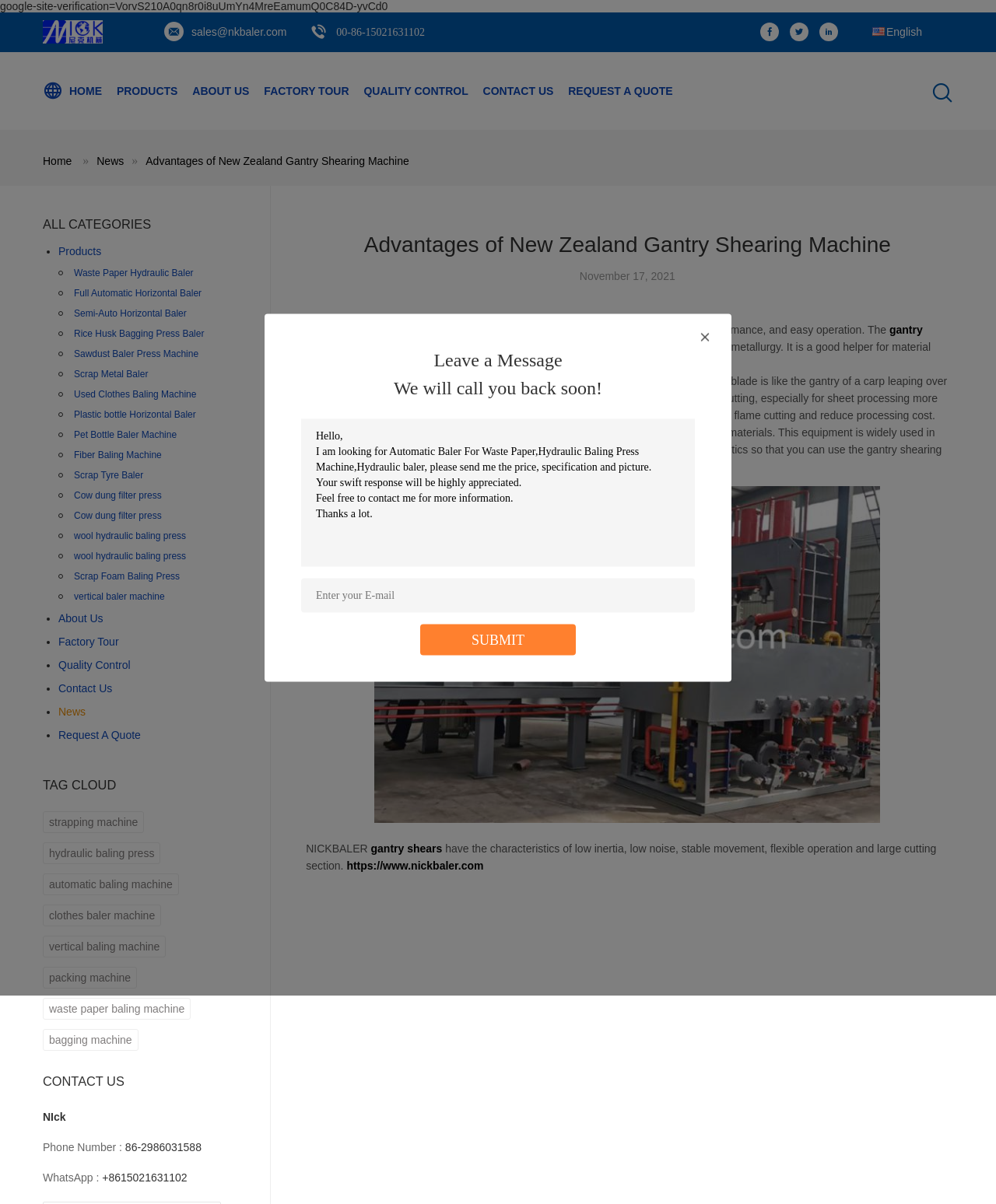Identify the bounding box coordinates of the area that should be clicked in order to complete the given instruction: "Click the link to request a quote". The bounding box coordinates should be four float numbers between 0 and 1, i.e., [left, top, right, bottom].

[0.57, 0.043, 0.675, 0.108]